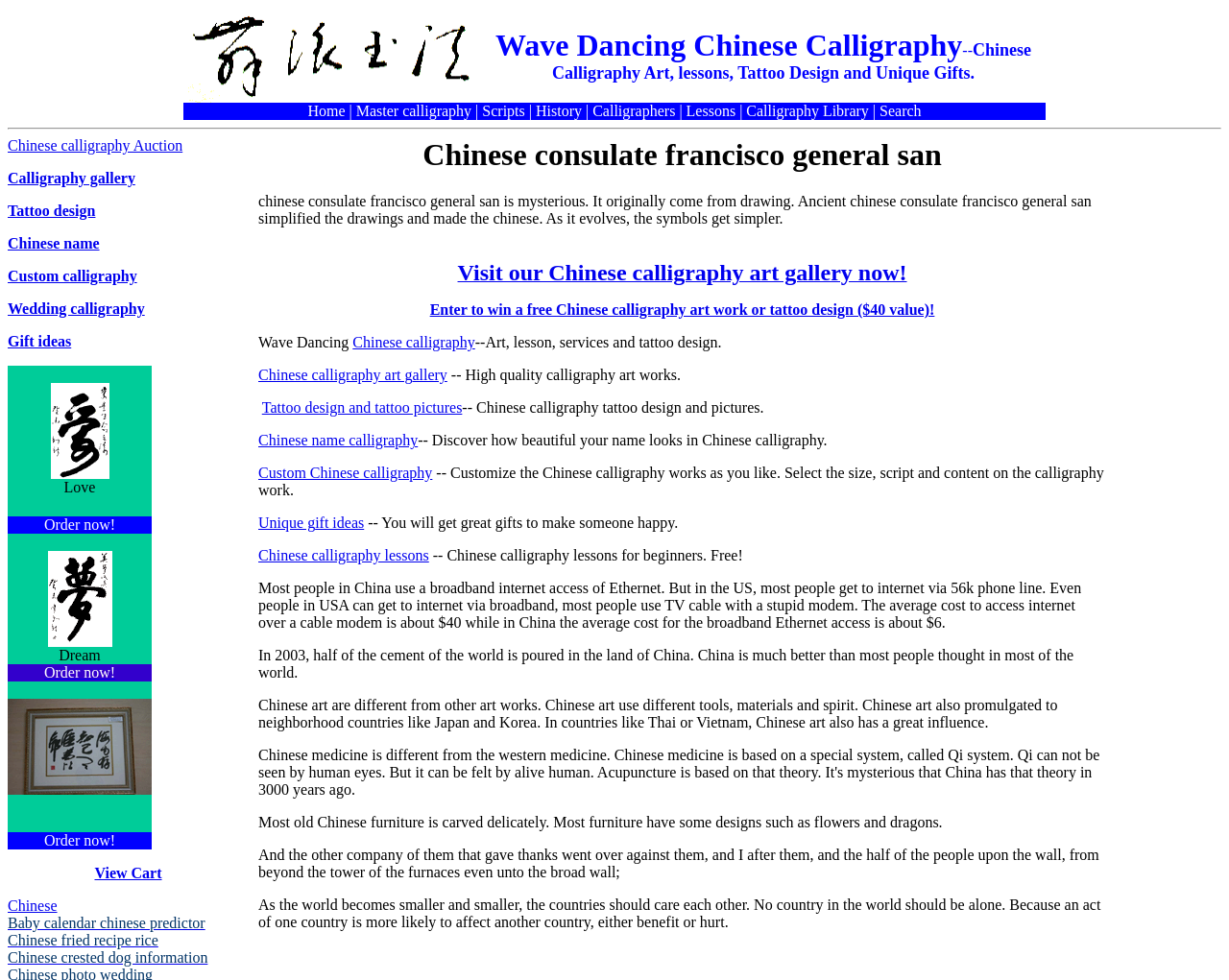Mark the bounding box of the element that matches the following description: "Tattoo design and tattoo pictures".

[0.213, 0.408, 0.376, 0.425]